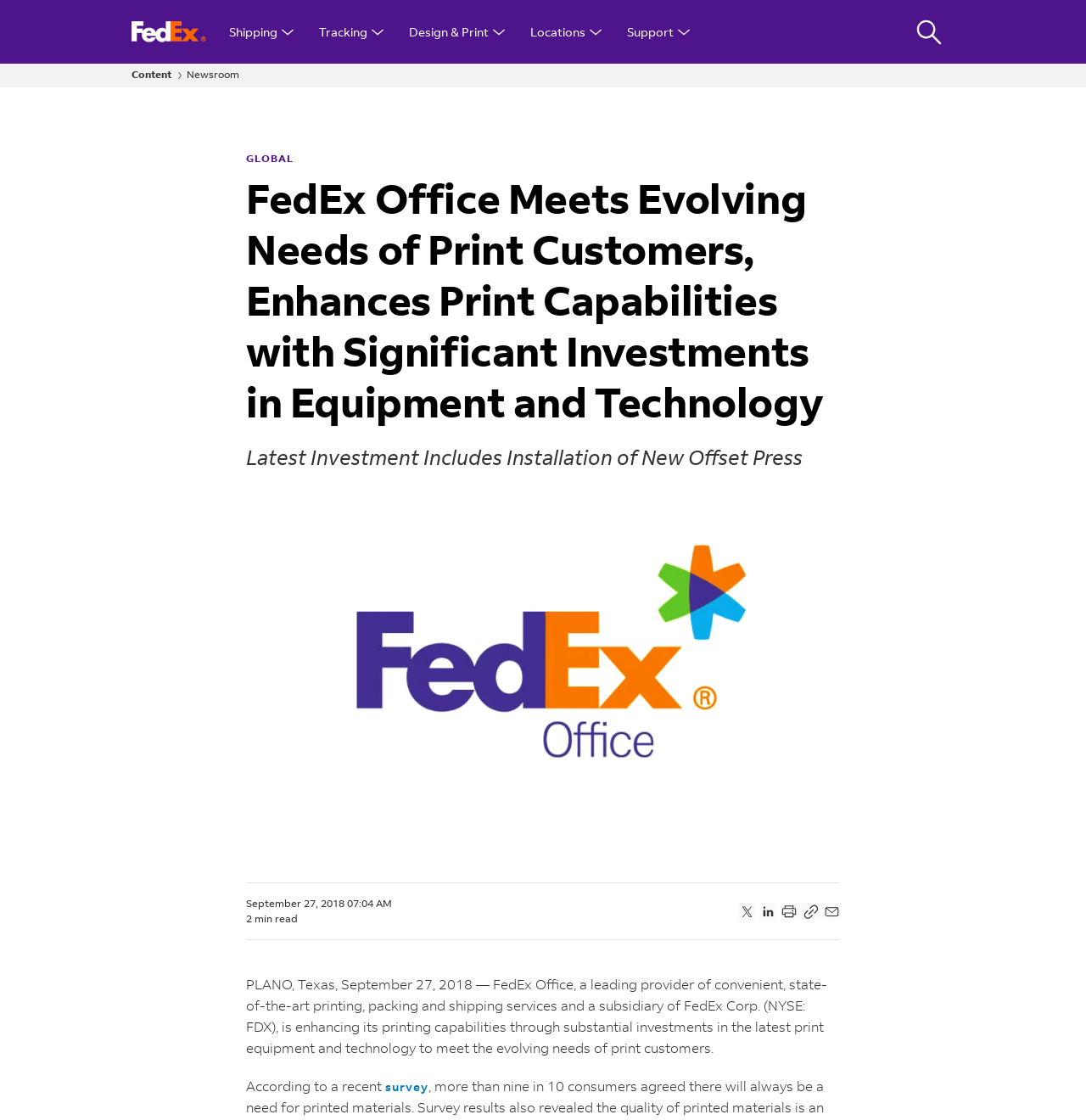Please provide the bounding box coordinates for the element that needs to be clicked to perform the instruction: "Search". The coordinates must consist of four float numbers between 0 and 1, formatted as [left, top, right, bottom].

[0.879, 0.011, 0.912, 0.045]